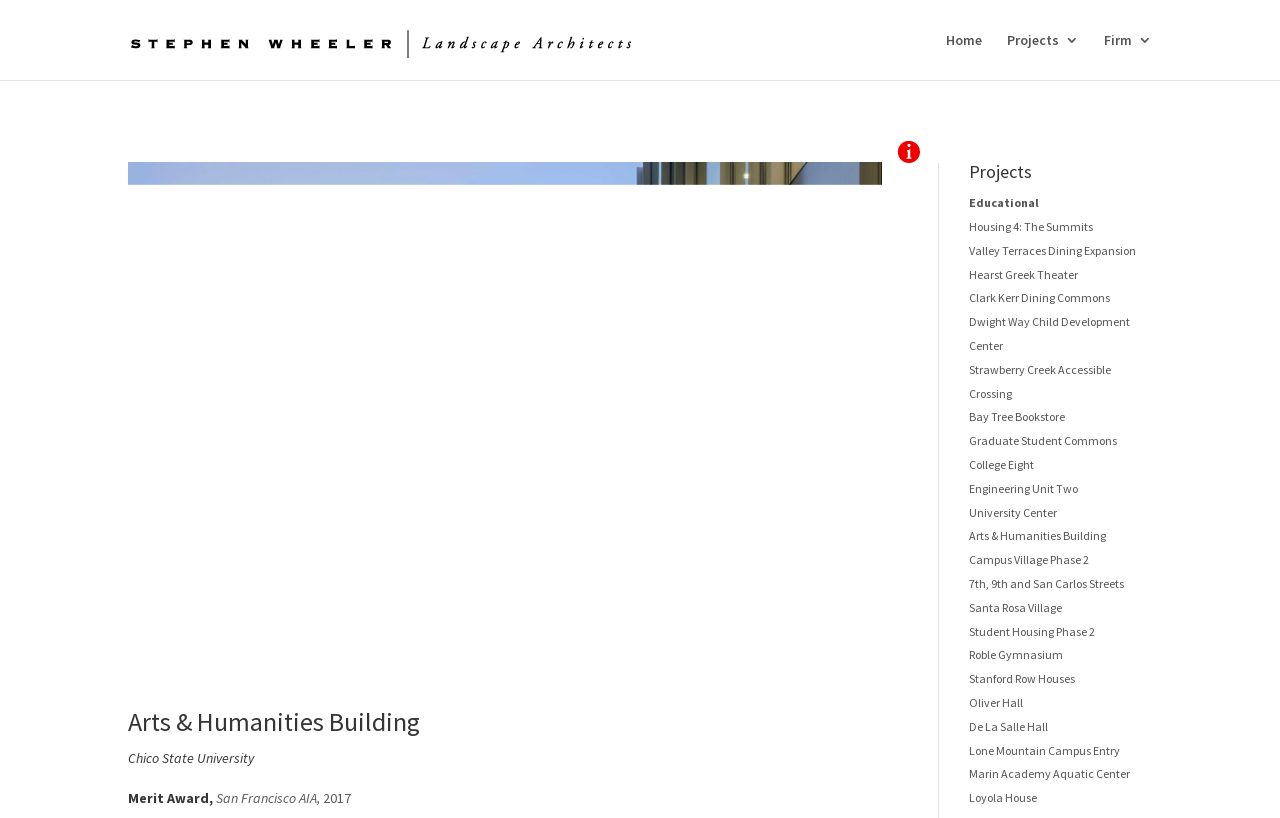Elaborate on the information and visuals displayed on the webpage.

The webpage is about the Arts & Humanities Building, a project by Stephen Wheeler Landscape Architects. At the top left, there is a logo of Stephen Wheeler Landscape Architects, accompanied by a link to their website. To the right of the logo, there are three navigation links: "Home", "Projects 3", and "Firm 3".

Below the navigation links, there is a large image of the Arts & Humanities Building, taking up most of the width of the page. Above the image, there is a heading that reads "Arts & Humanities Building". Below the image, there are three lines of text: "Chico State University", "Merit Award, San Francisco AIA, 2017".

On the left side of the page, there are two navigation links: "Previous" and "Next", represented by arrow icons. On the right side, there is a section titled "Projects", with a list of 20 links to various projects, including "Educational", "Housing 4: The Summits", "Valley Terraces Dining Expansion", and others. These links are arranged in a vertical column, taking up about half of the page's height.

At the bottom of the page, there are no other notable elements.